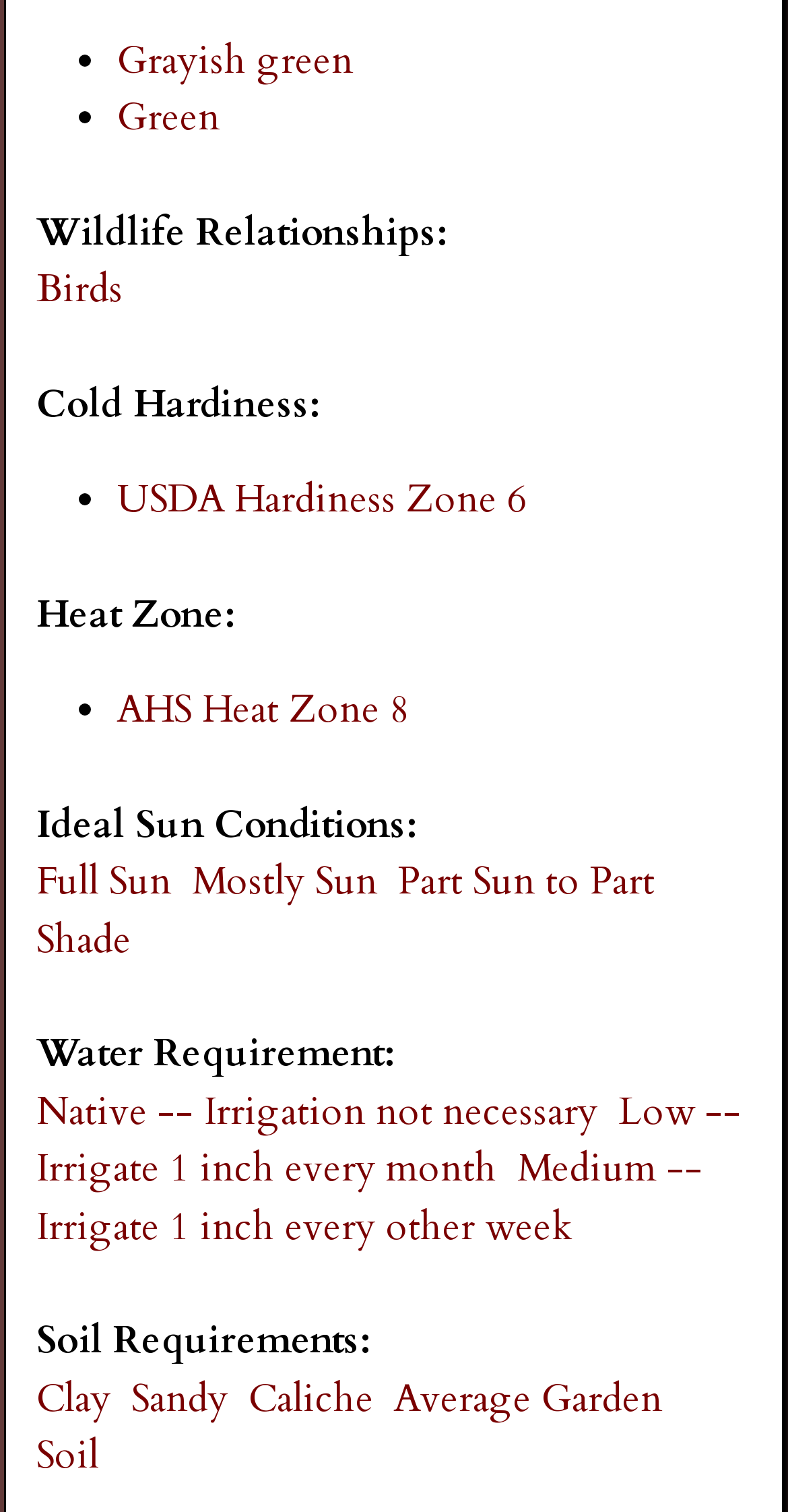Determine the bounding box coordinates of the region that needs to be clicked to achieve the task: "Check USDA Hardiness Zone 6".

[0.149, 0.313, 0.669, 0.348]